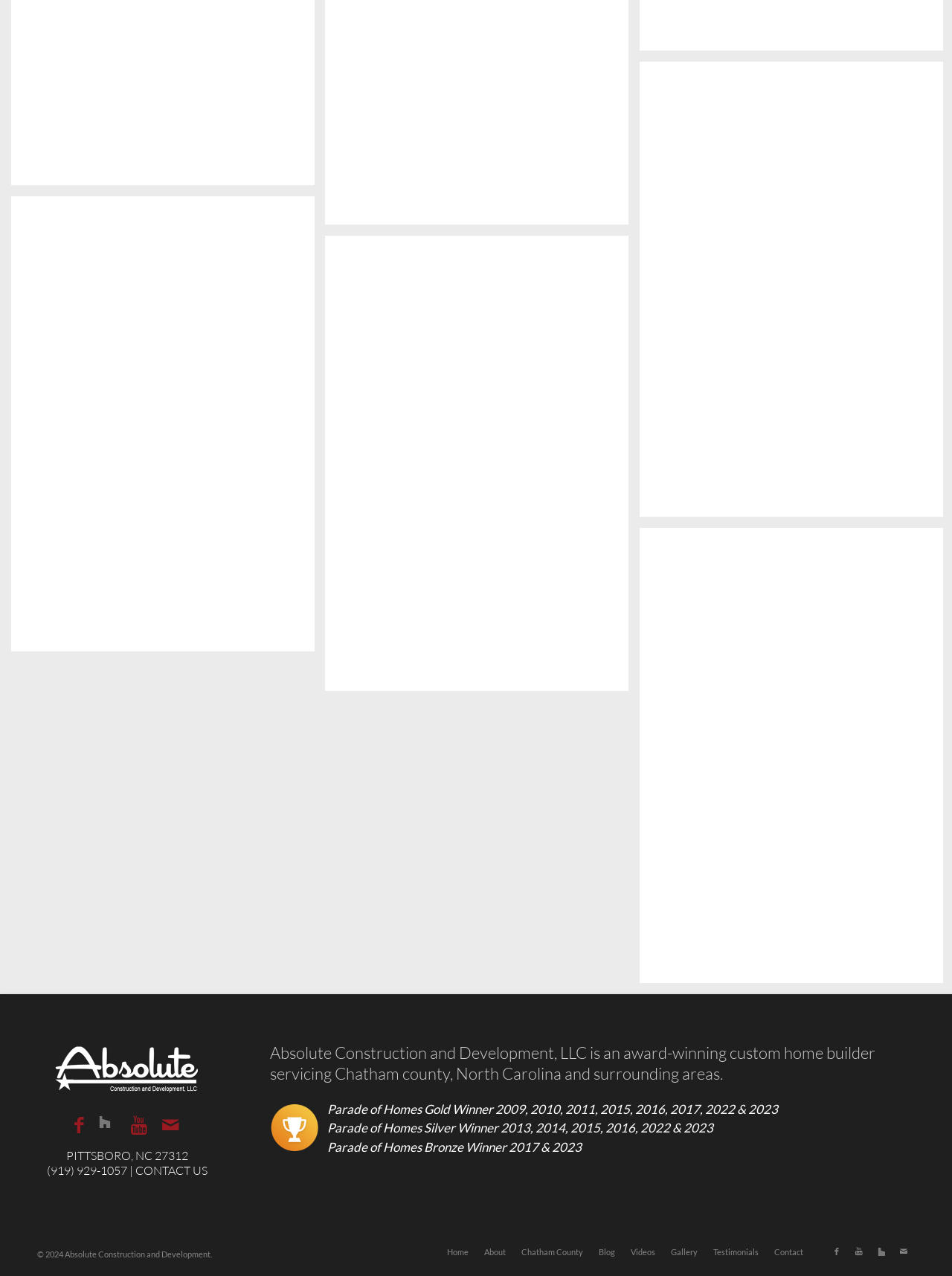What is the location of the company?
Refer to the image and give a detailed answer to the question.

The location of the company can be found in the StaticText element that contains the text 'PITTSBORO, NC 27312' at the bottom of the webpage.